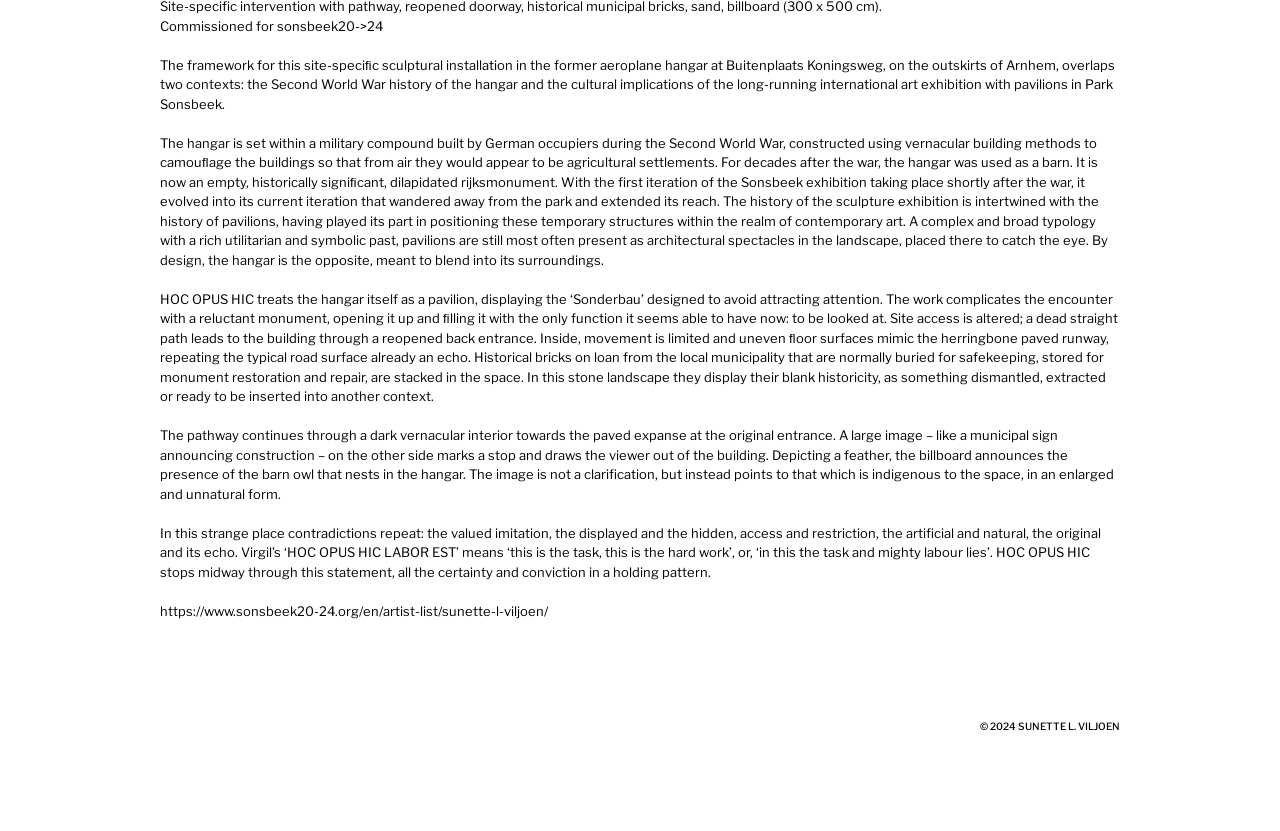What is depicted on the large image?
Provide an in-depth and detailed answer to the question.

The large image on the other side of the building marks a stop and draws the viewer out of the building, depicting a feather, which announces the presence of the barn owl that nests in the hangar.